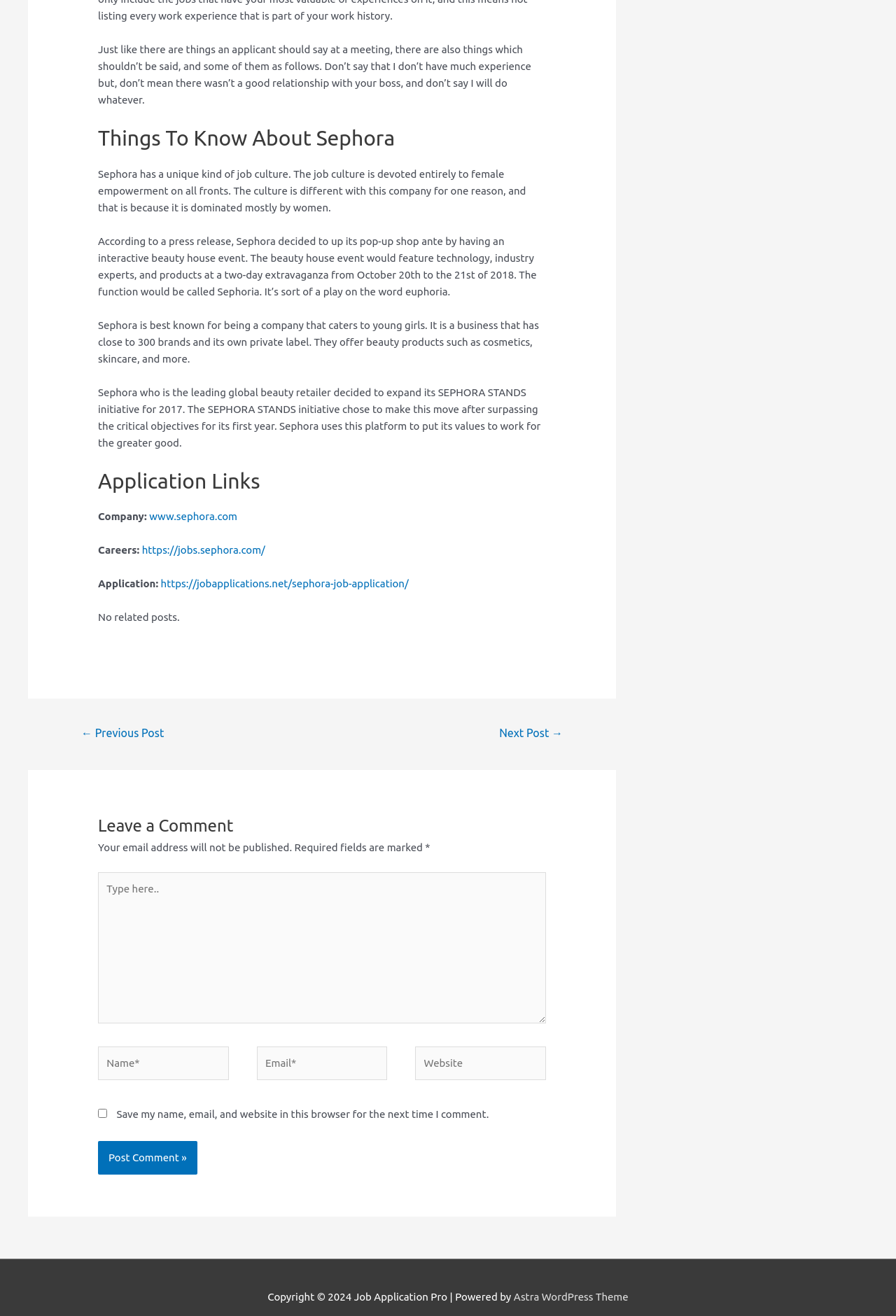What is the theme of the website?
Using the image as a reference, answer the question with a short word or phrase.

Job Application